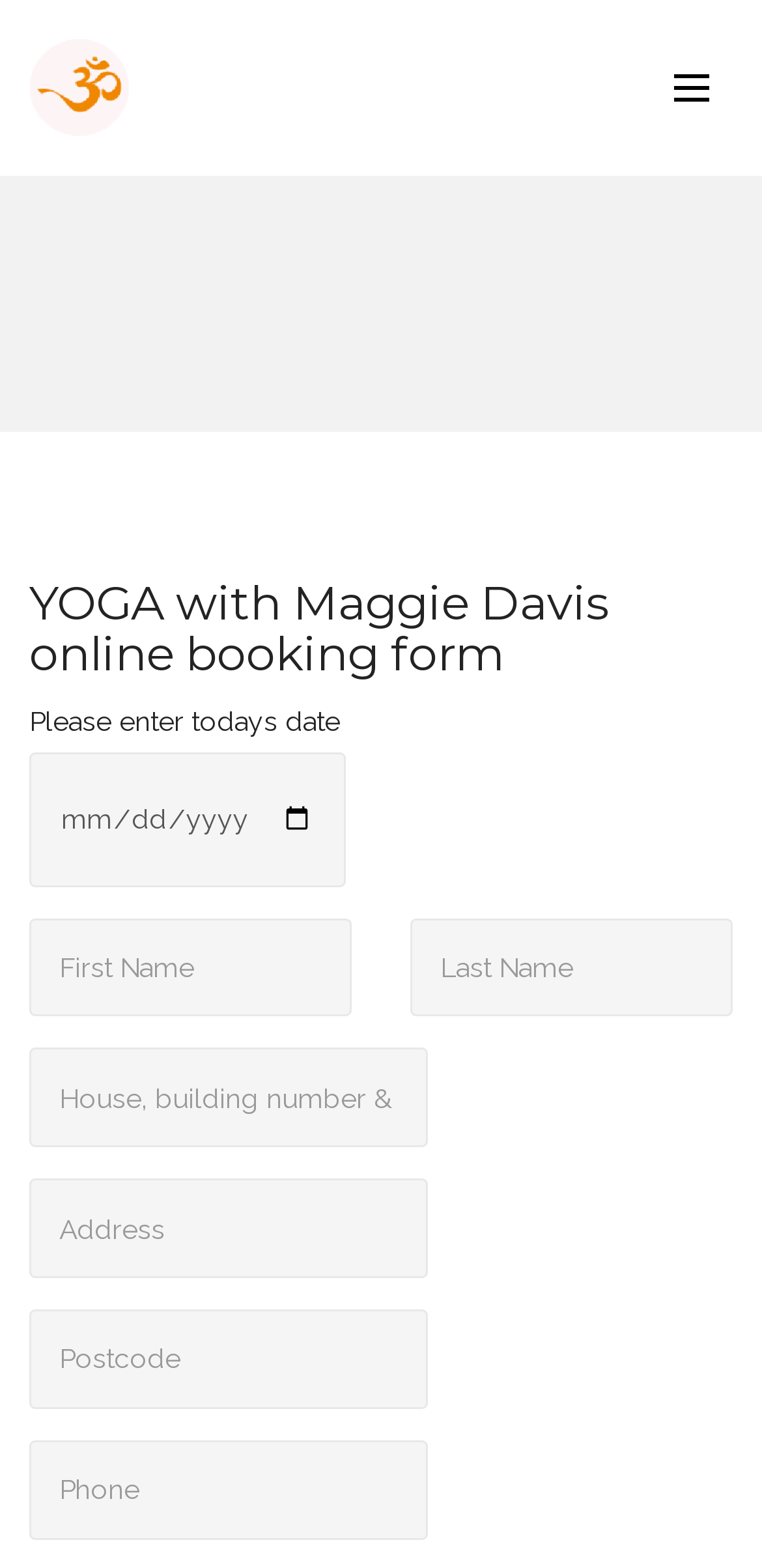Show the bounding box coordinates for the element that needs to be clicked to execute the following instruction: "Click the button at the top-right corner". Provide the coordinates in the form of four float numbers between 0 and 1, i.e., [left, top, right, bottom].

[0.854, 0.045, 0.962, 0.067]